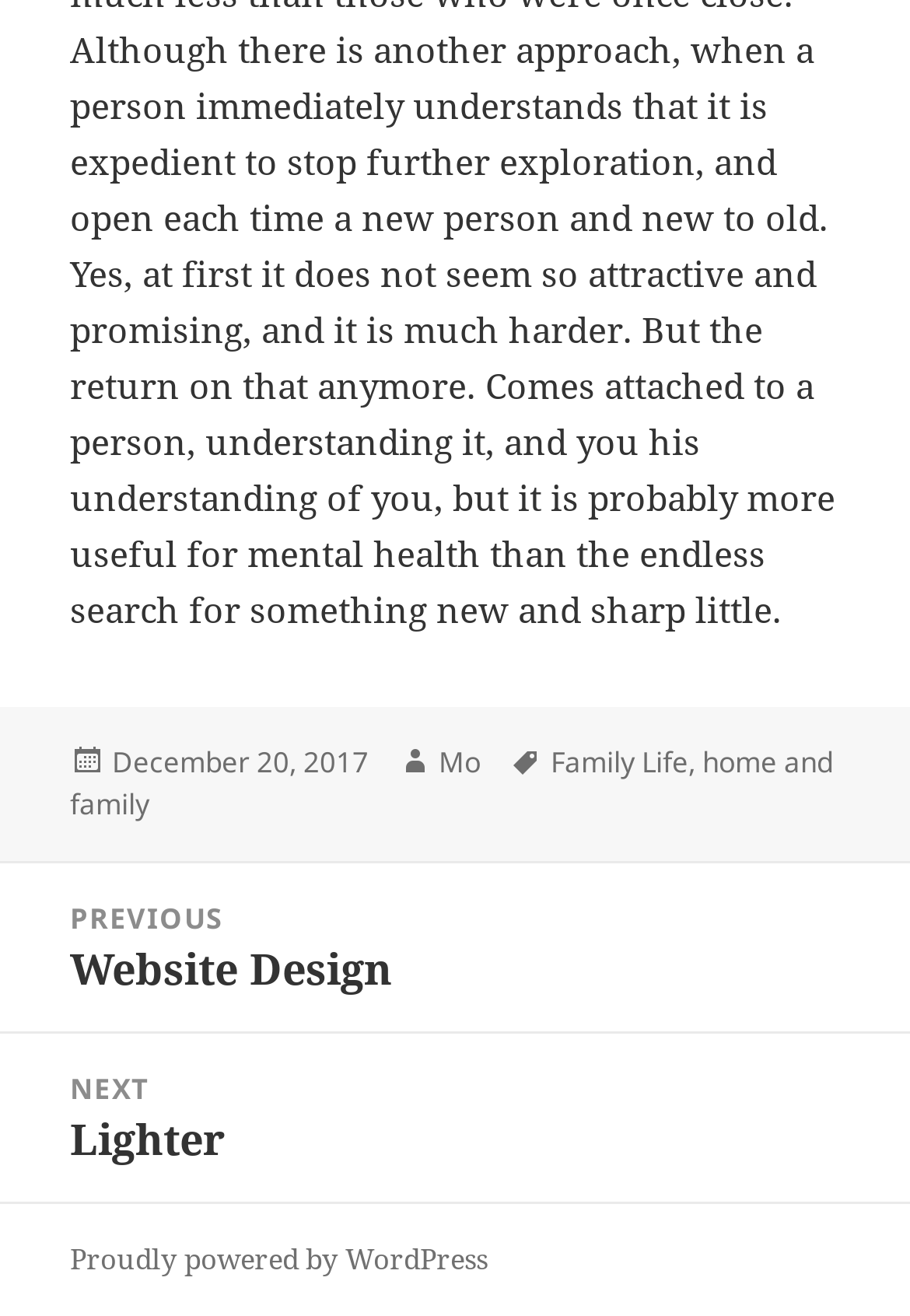What is the date of the post?
Utilize the image to construct a detailed and well-explained answer.

I found the date of the post by looking at the footer section of the webpage, where it says 'Posted on' followed by the date 'December 20, 2017'.